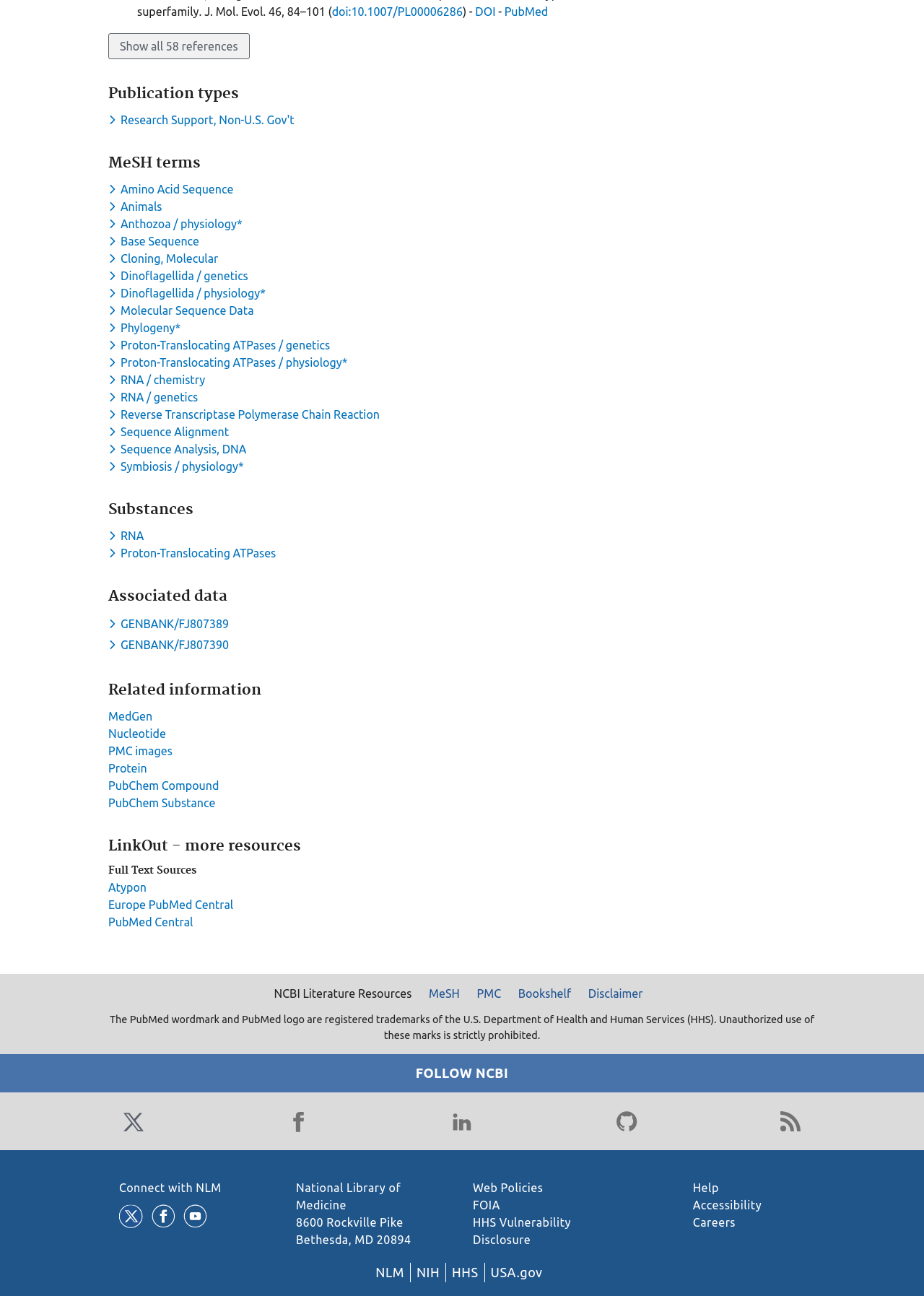Show the bounding box coordinates of the element that should be clicked to complete the task: "View PubMed".

[0.546, 0.004, 0.593, 0.014]